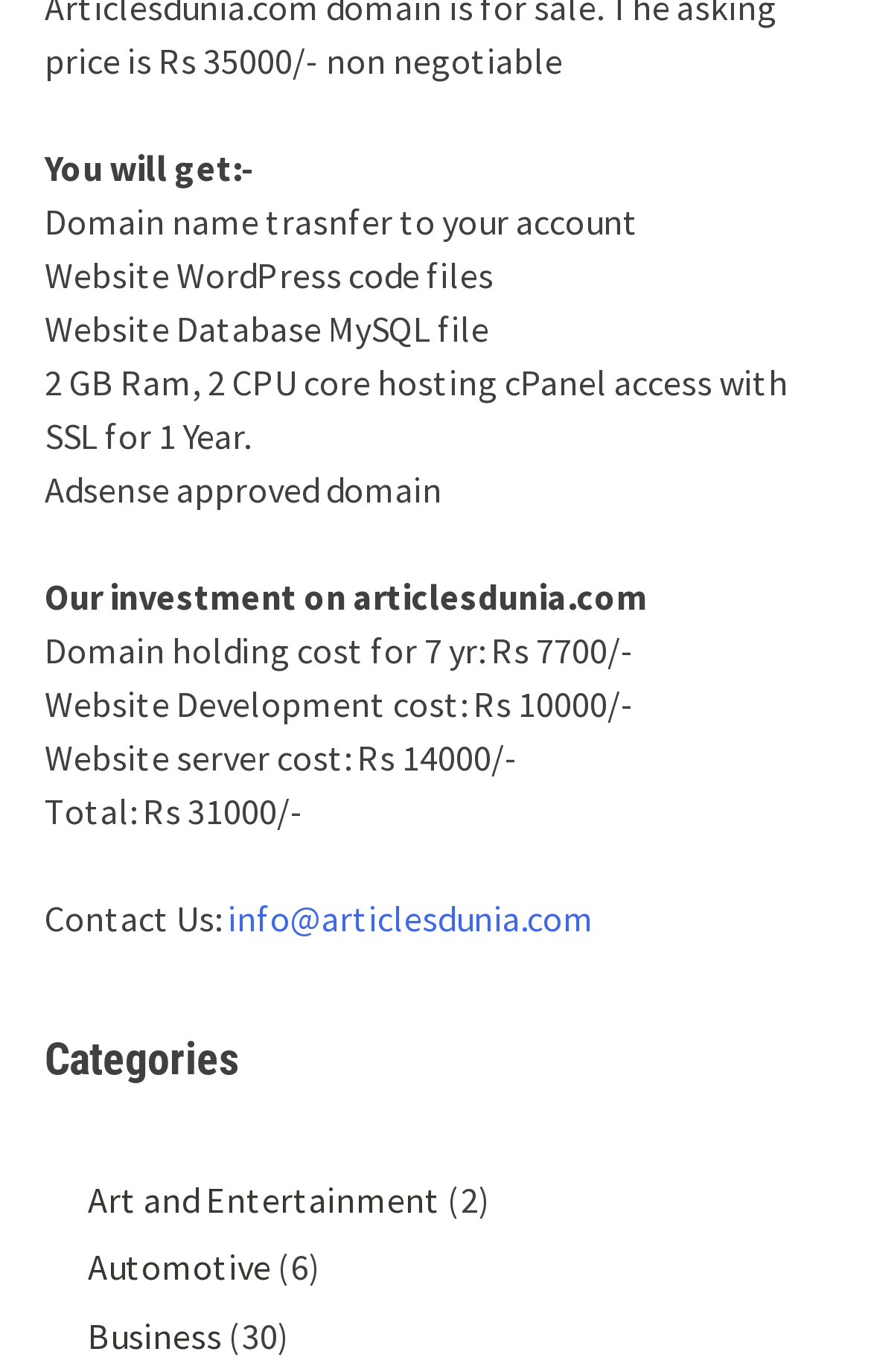Using the provided description: "Shopping", find the bounding box coordinates of the corresponding UI element. The output should be four float numbers between 0 and 1, in the format [left, top, right, bottom].

[0.1, 0.747, 0.27, 0.779]